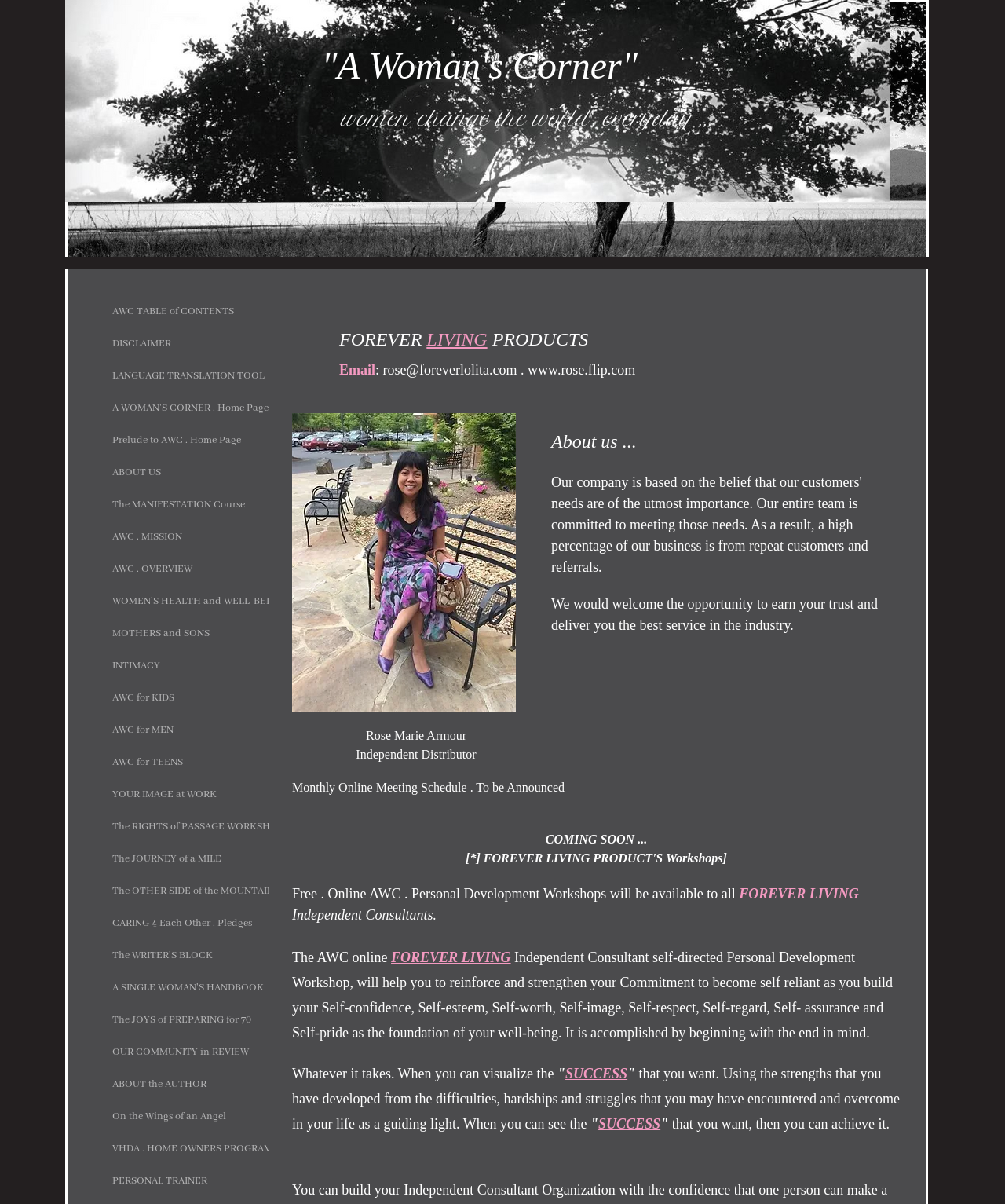Identify the bounding box coordinates of the specific part of the webpage to click to complete this instruction: "Contact rose@foreverlolita.com".

[0.381, 0.301, 0.514, 0.314]